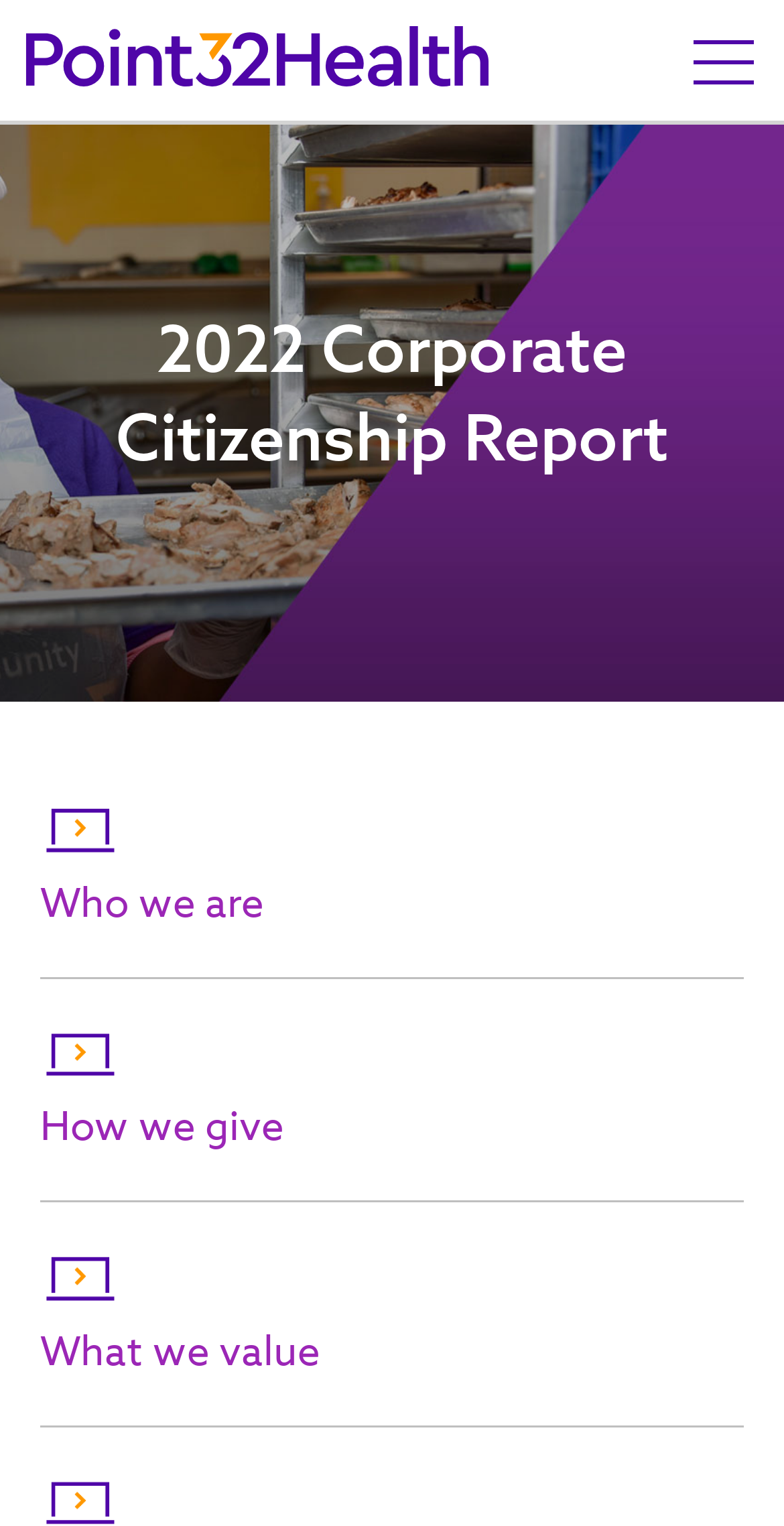Using the information in the image, could you please answer the following question in detail:
What is the name of the organization?

I inferred this answer by looking at the link element with the text 'Point32Health' at the top of the webpage, which suggests that it is the name of the organization.